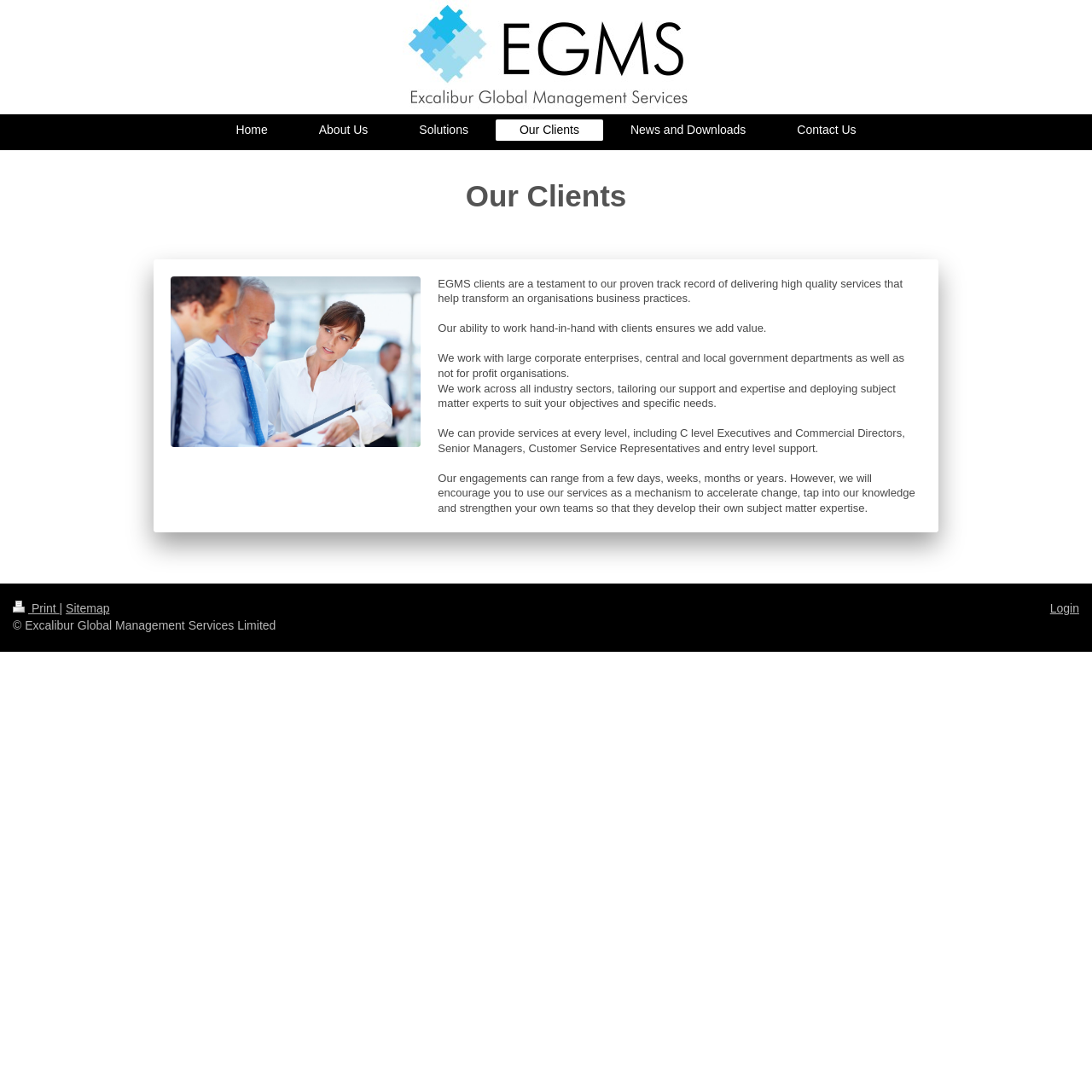Kindly provide the bounding box coordinates of the section you need to click on to fulfill the given instruction: "view the about us page".

None